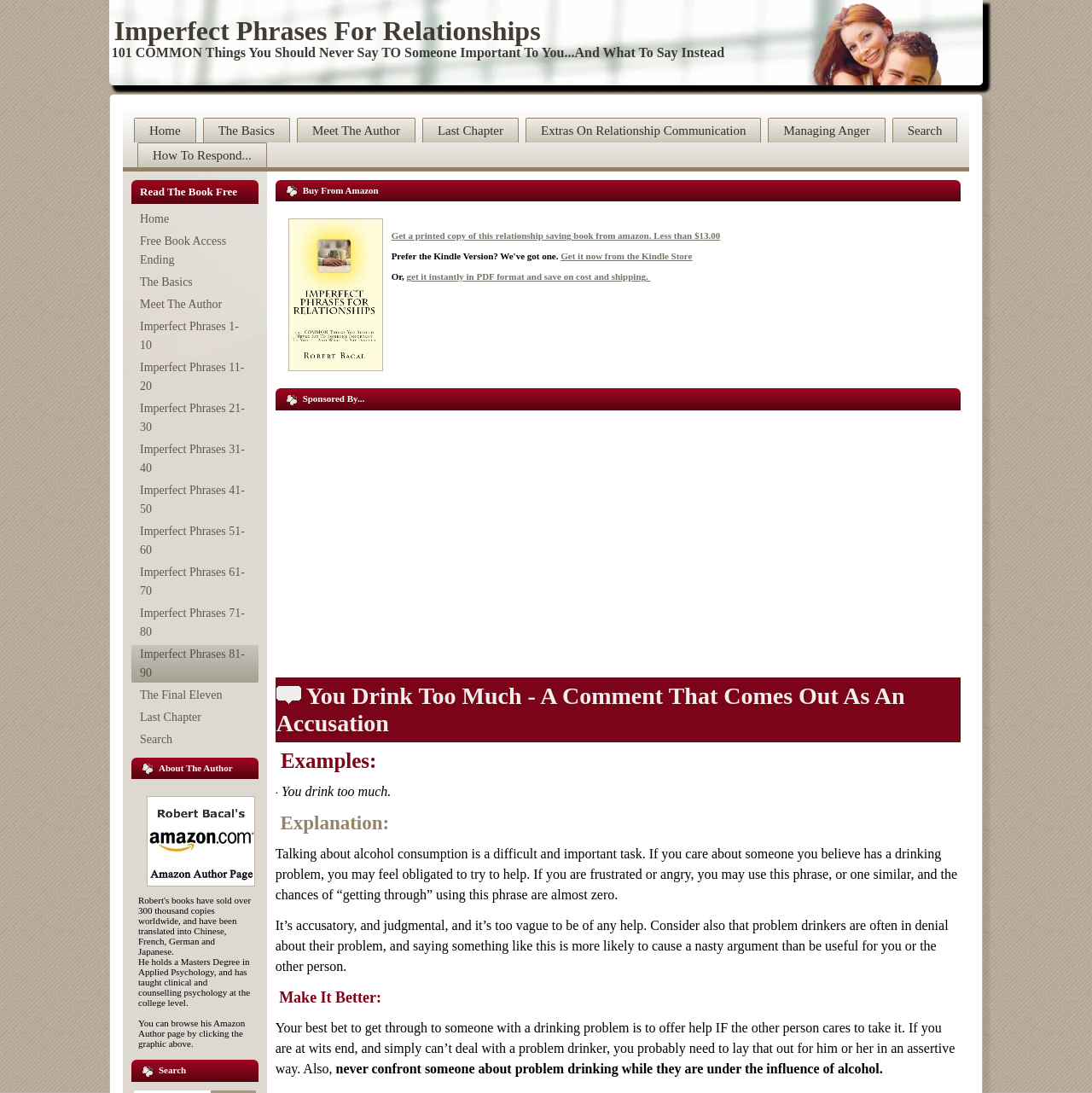Please extract and provide the main headline of the webpage.

Imperfect Phrases For Relationships